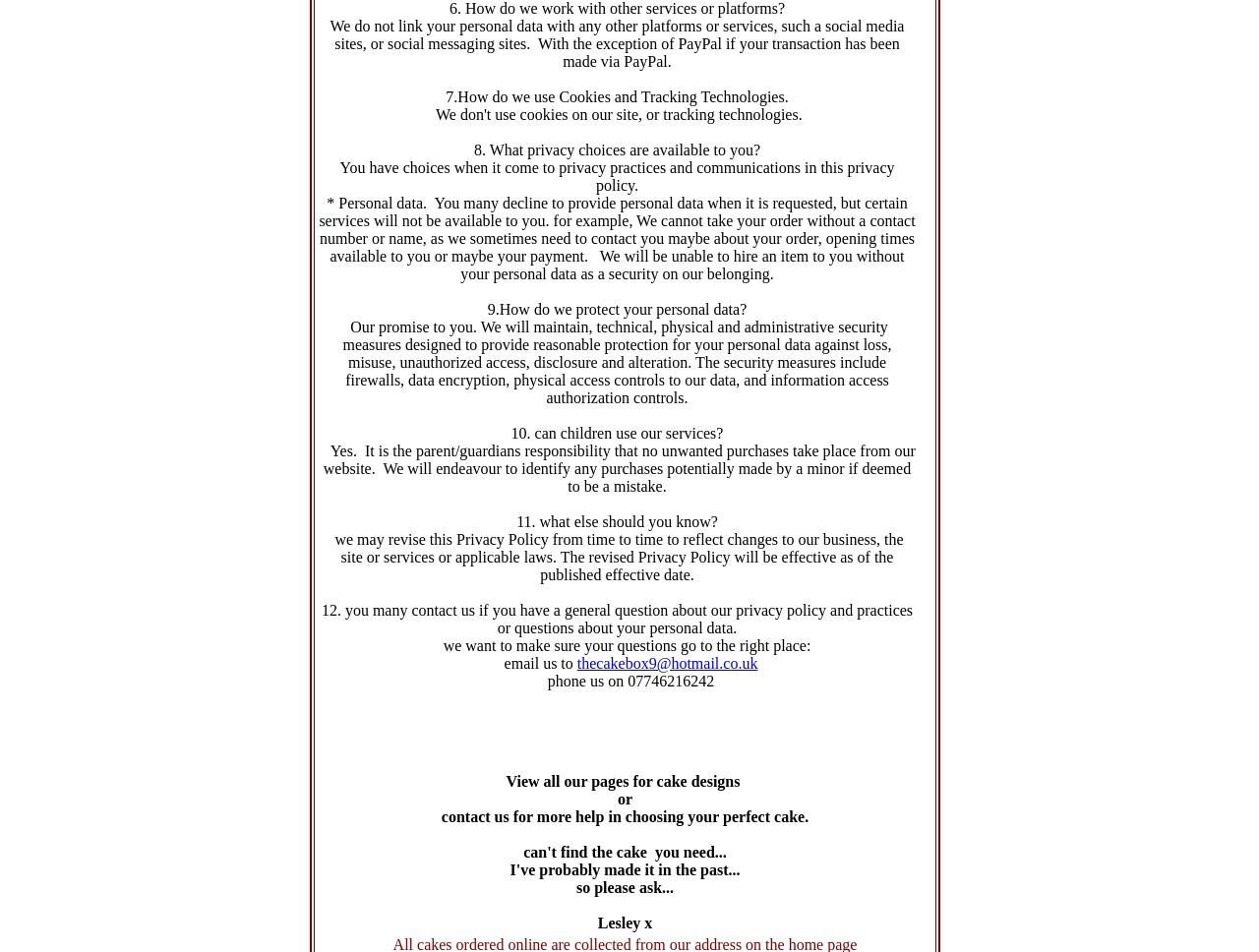Using the details in the image, give a detailed response to the question below:
Can children use the company's services?

According to the webpage, yes, children can use the company's services, but it is the parent/guardian's responsibility to ensure that no unwanted purchases take place from the website, and the company will endeavour to identify any purchases potentially made by a minor if deemed to be a mistake.